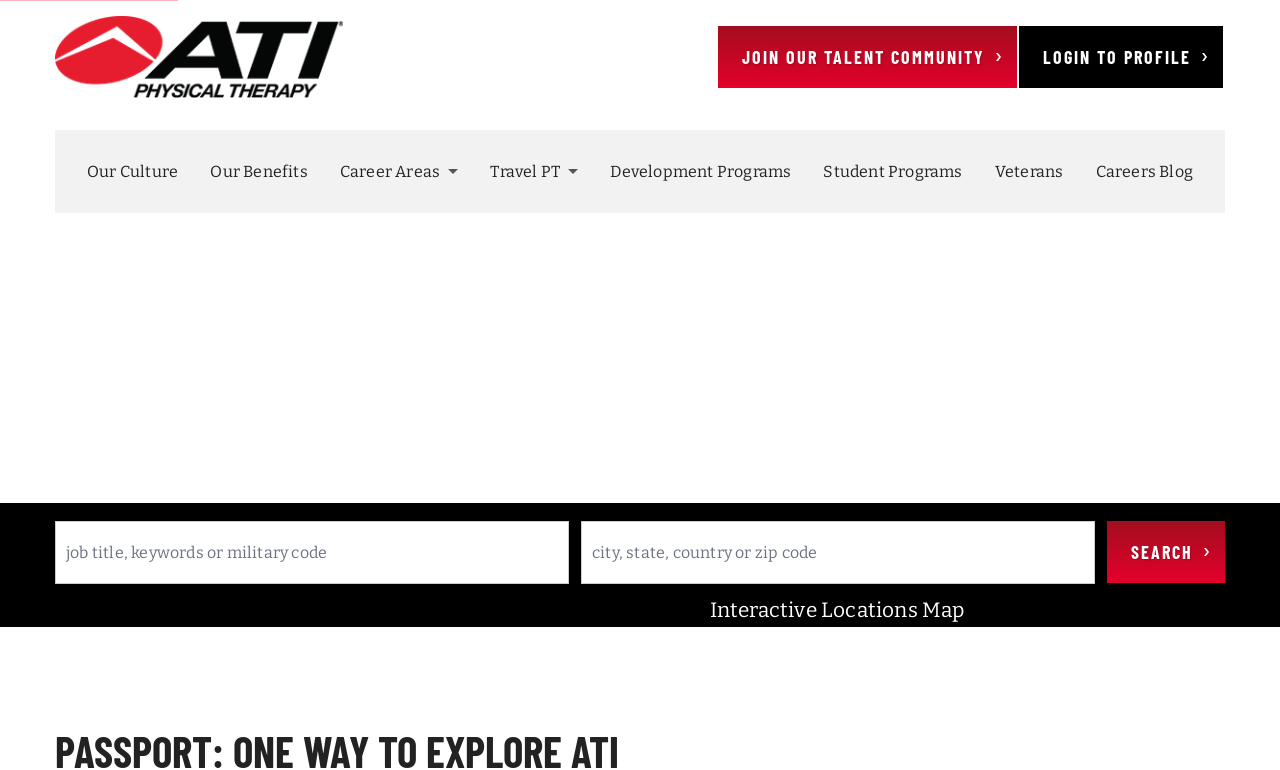Find the bounding box coordinates of the area that needs to be clicked in order to achieve the following instruction: "Login to profile". The coordinates should be specified as four float numbers between 0 and 1, i.e., [left, top, right, bottom].

[0.795, 0.031, 0.957, 0.117]